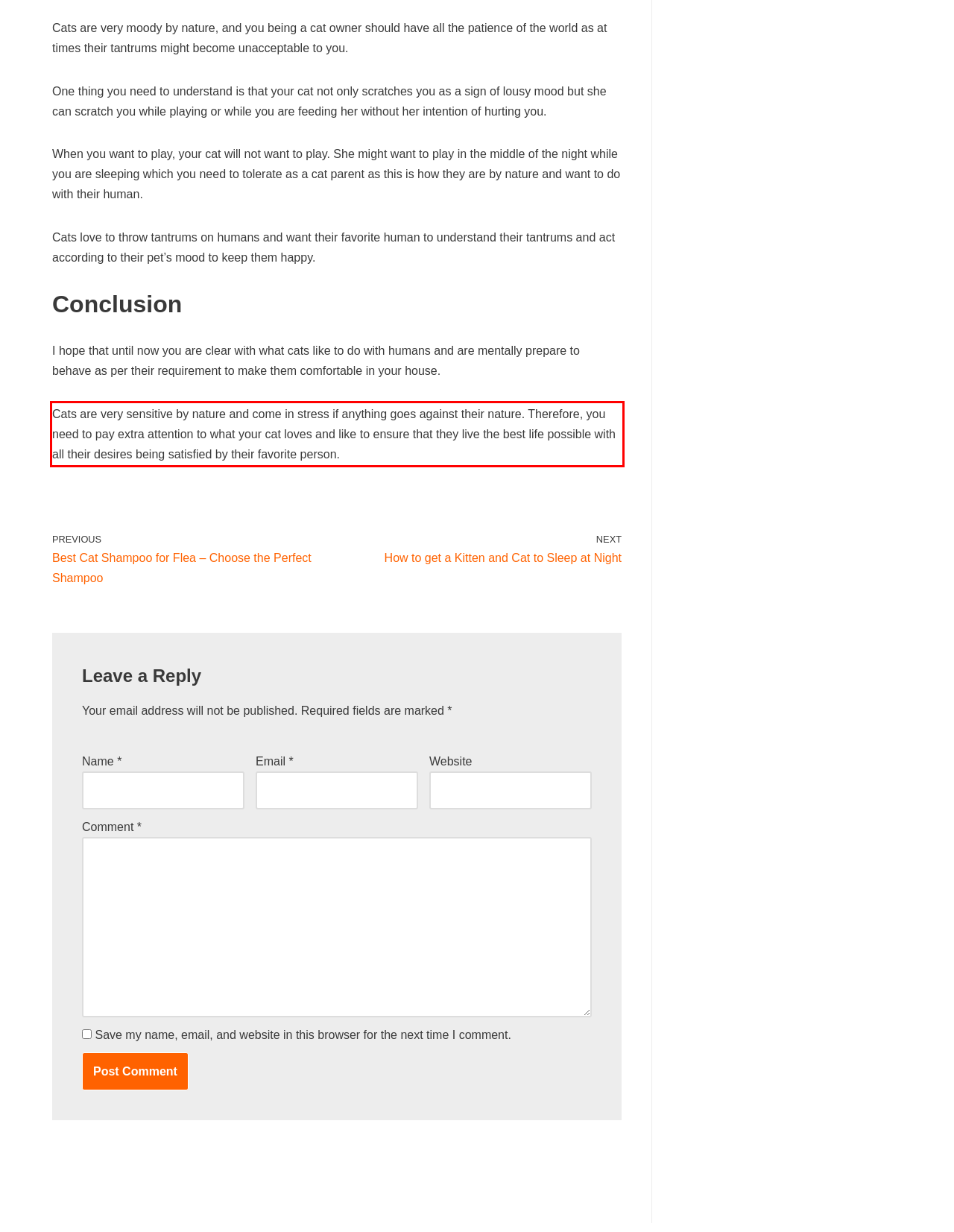You are looking at a screenshot of a webpage with a red rectangle bounding box. Use OCR to identify and extract the text content found inside this red bounding box.

Cats are very sensitive by nature and come in stress if anything goes against their nature. Therefore, you need to pay extra attention to what your cat loves and like to ensure that they live the best life possible with all their desires being satisfied by their favorite person.